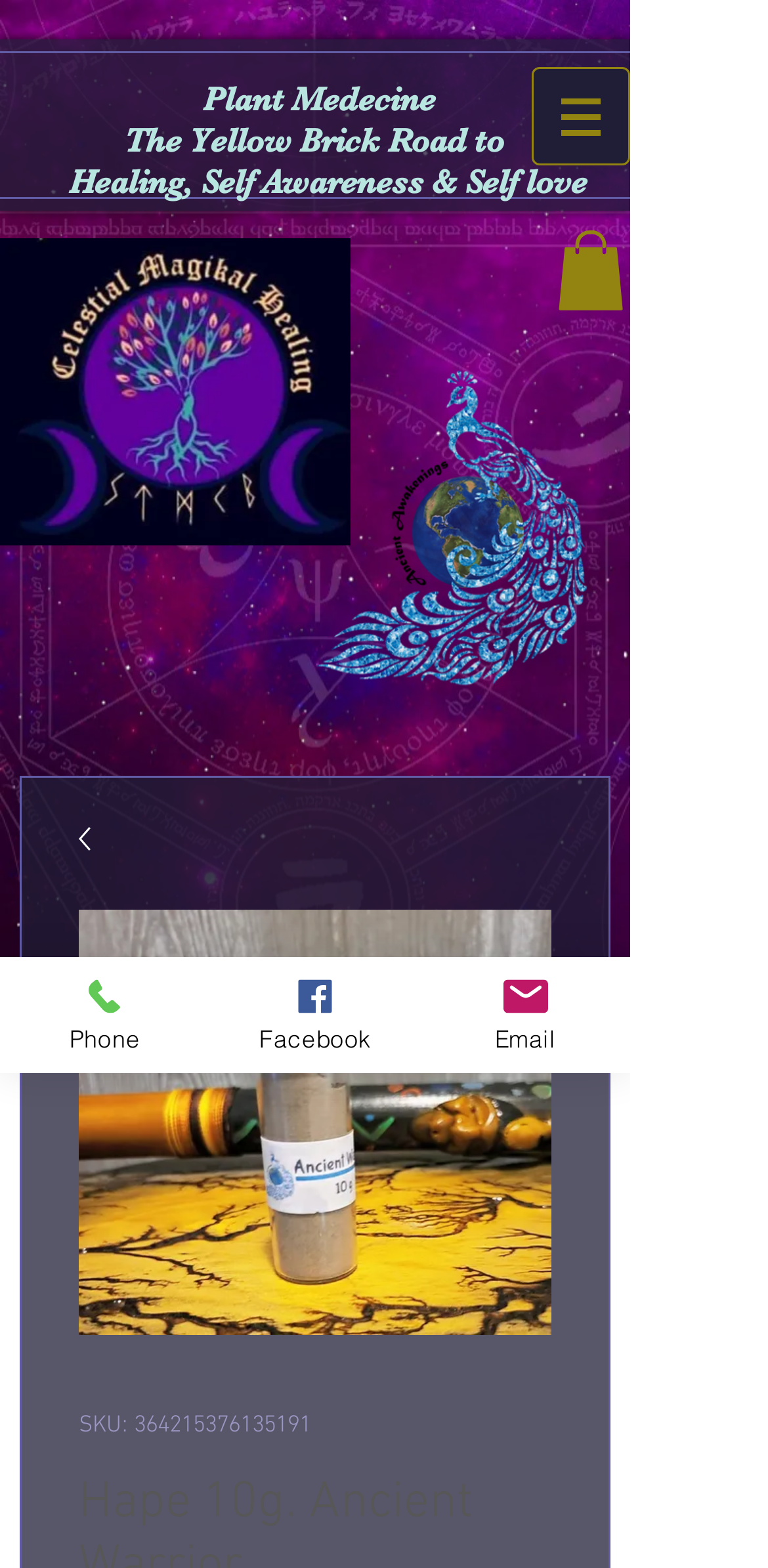Please determine the bounding box coordinates for the UI element described here. Use the format (top-left x, top-left y, bottom-right x, bottom-right y) with values bounded between 0 and 1: Email

[0.547, 0.61, 0.821, 0.684]